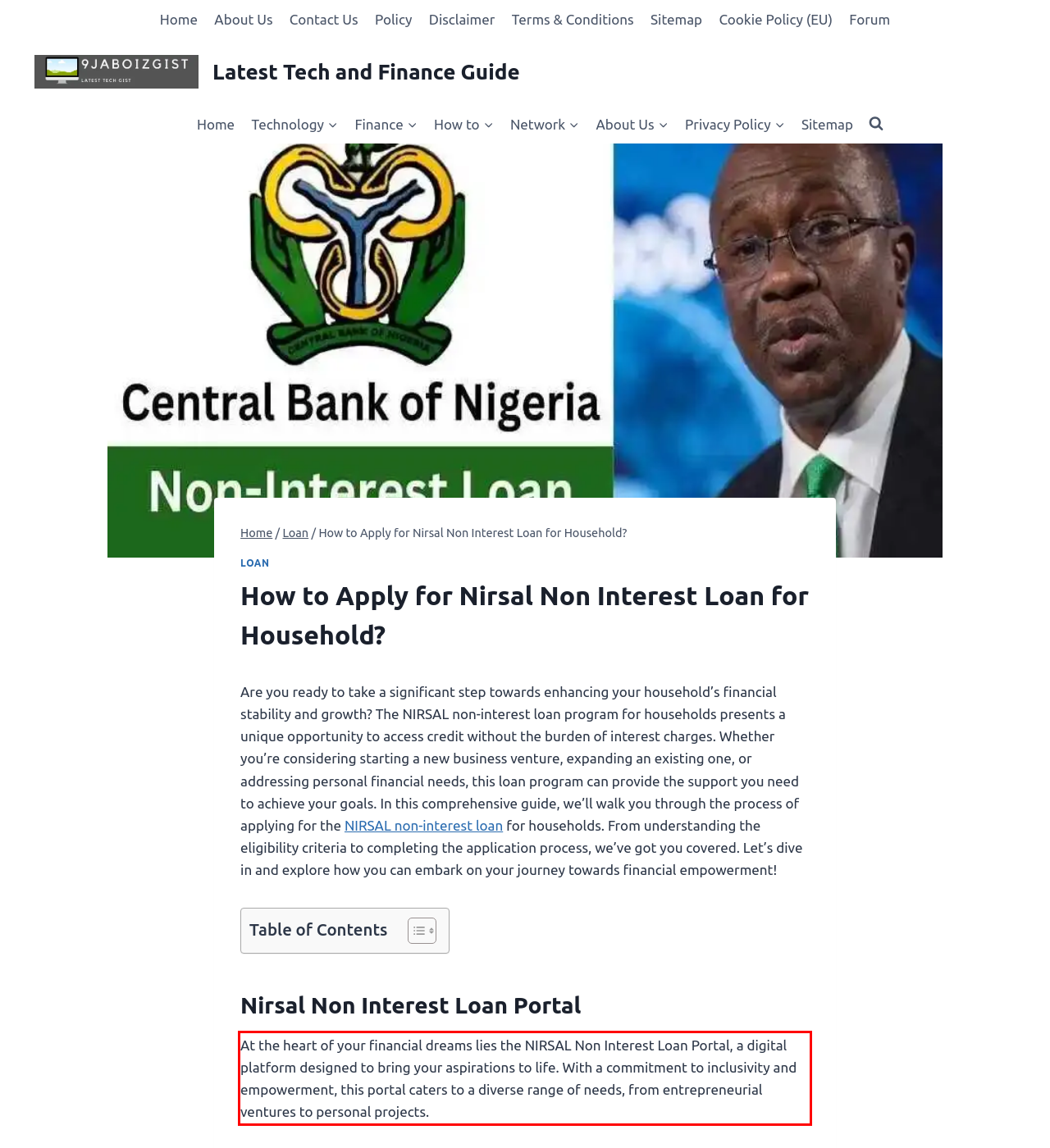Please identify and extract the text content from the UI element encased in a red bounding box on the provided webpage screenshot.

At the heart of your financial dreams lies the NIRSAL Non Interest Loan Portal, a digital platform designed to bring your aspirations to life. With a commitment to inclusivity and empowerment, this portal caters to a diverse range of needs, from entrepreneurial ventures to personal projects.